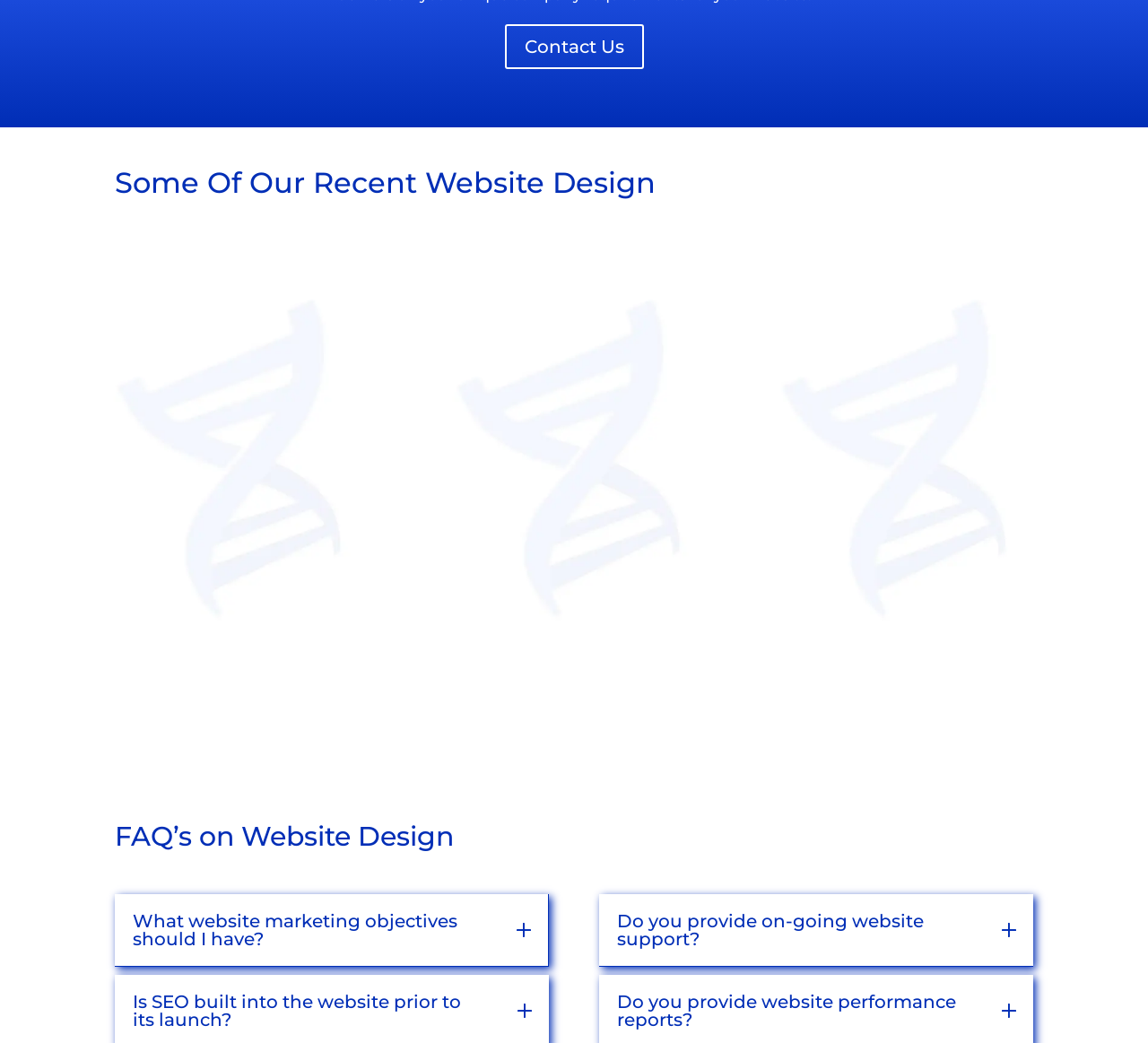Determine the bounding box coordinates of the clickable region to execute the instruction: "Learn about FAQ’s on Website Design". The coordinates should be four float numbers between 0 and 1, denoted as [left, top, right, bottom].

[0.1, 0.787, 0.9, 0.827]